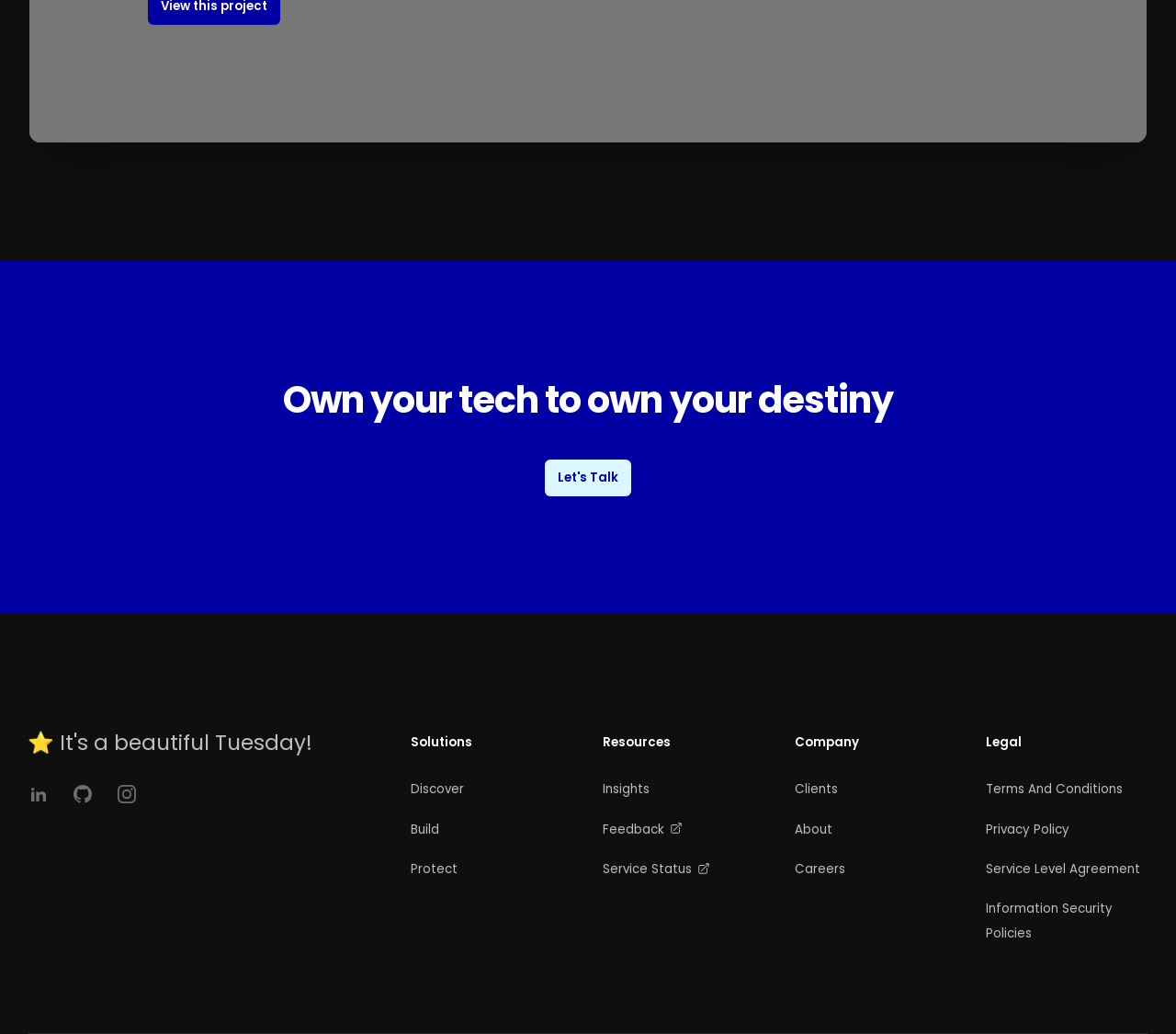Using the provided element description, identify the bounding box coordinates as (top-left x, top-left y, bottom-right x, bottom-right y). Ensure all values are between 0 and 1. Description: Privacy Policy

[0.839, 0.793, 0.91, 0.81]